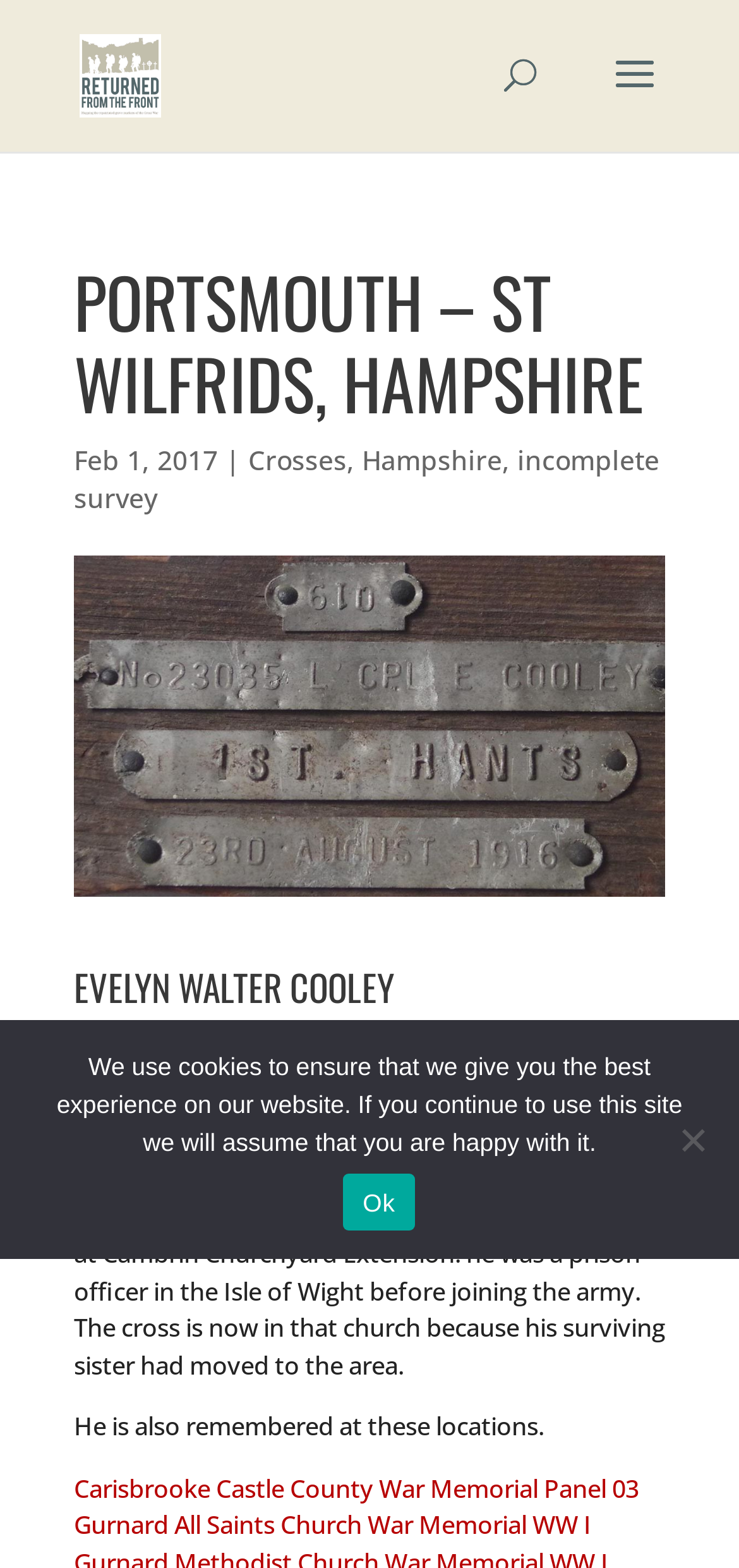Answer the question in one word or a short phrase:
What is the regiment of Cpl Evelyn Walter Cooley?

The Hampshire Regiment